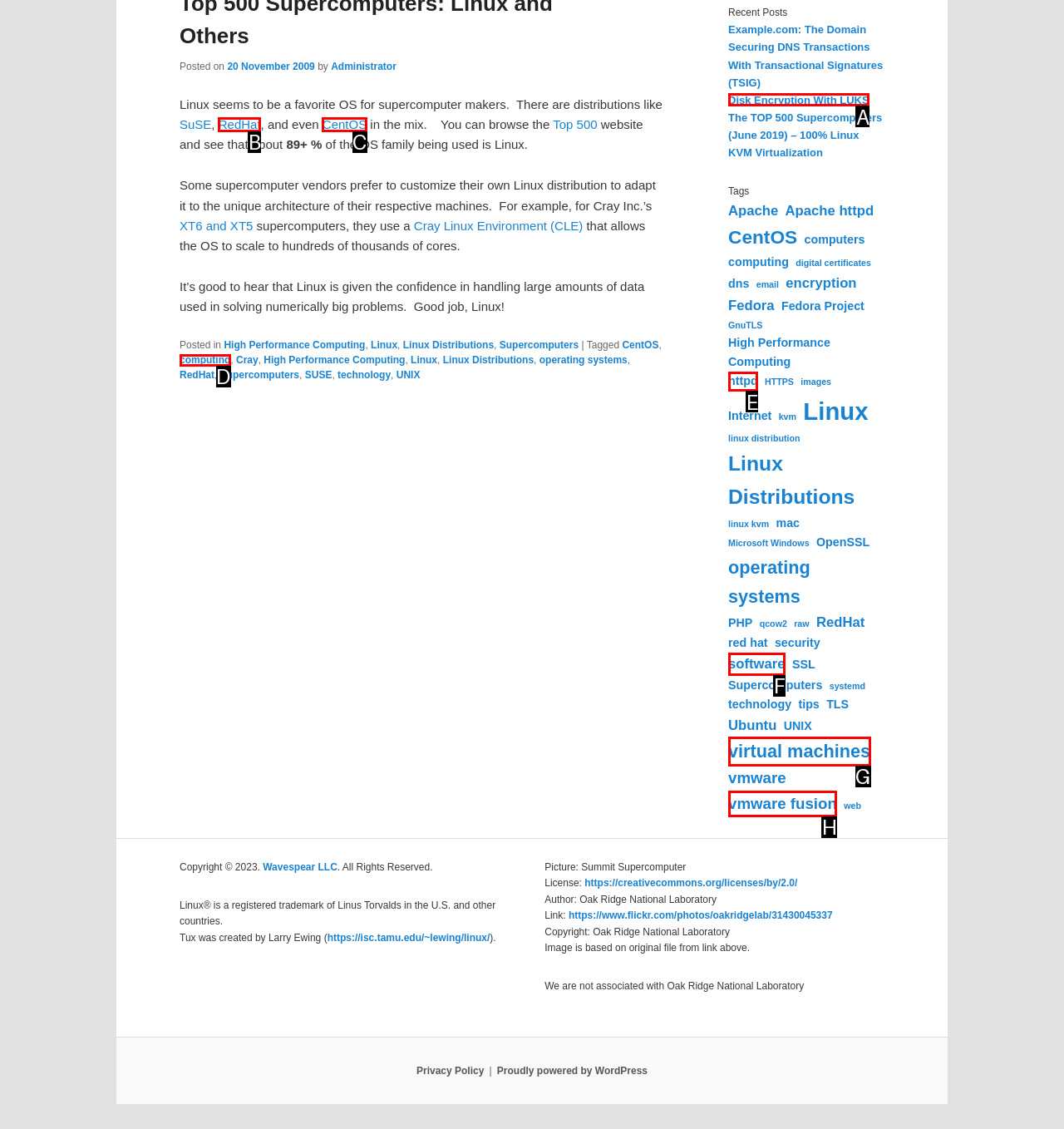Given the description: virtual machines, determine the corresponding lettered UI element.
Answer with the letter of the selected option.

G